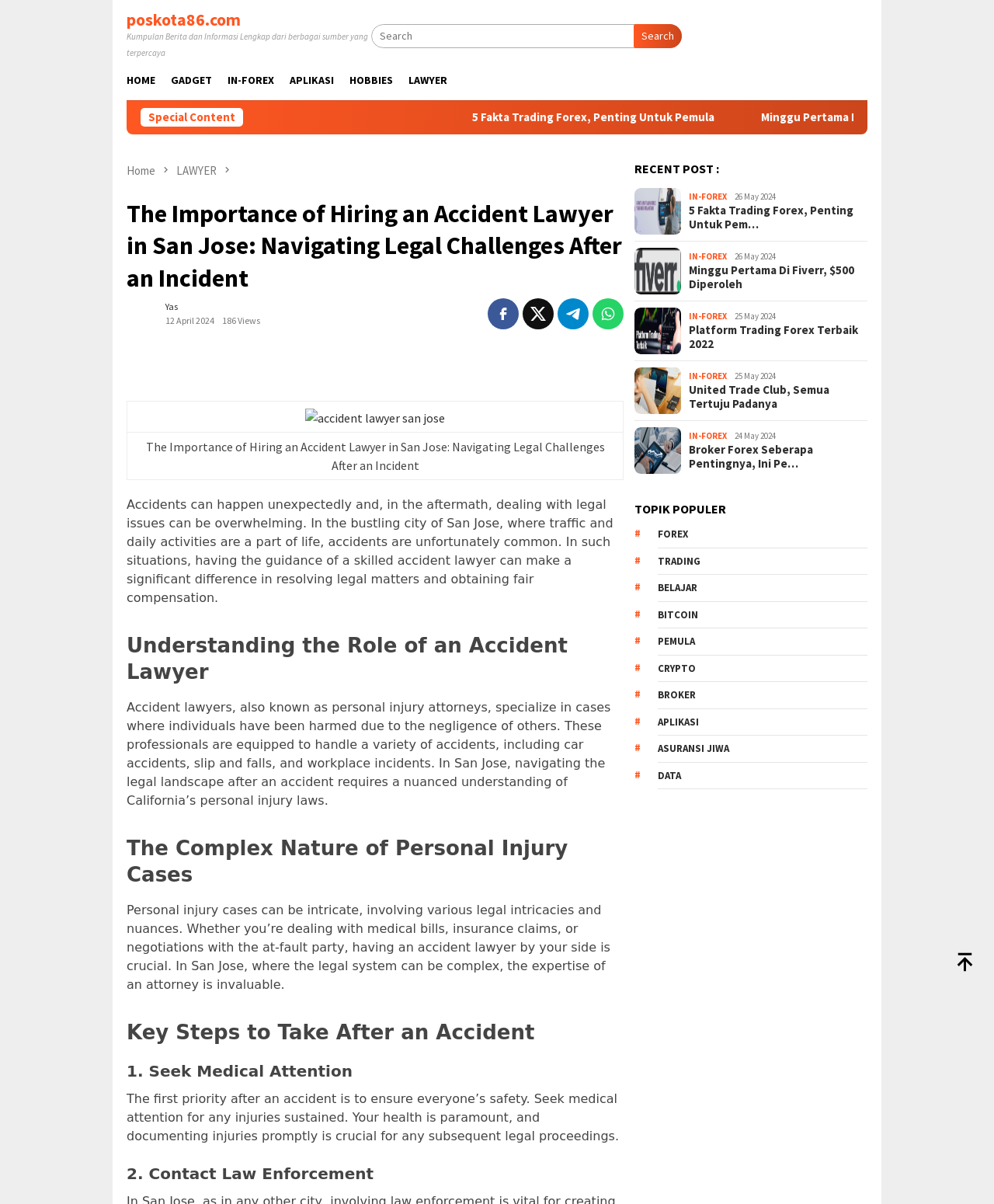Where can you find recent posts?
Based on the screenshot, provide your answer in one word or phrase.

RECENT POST section